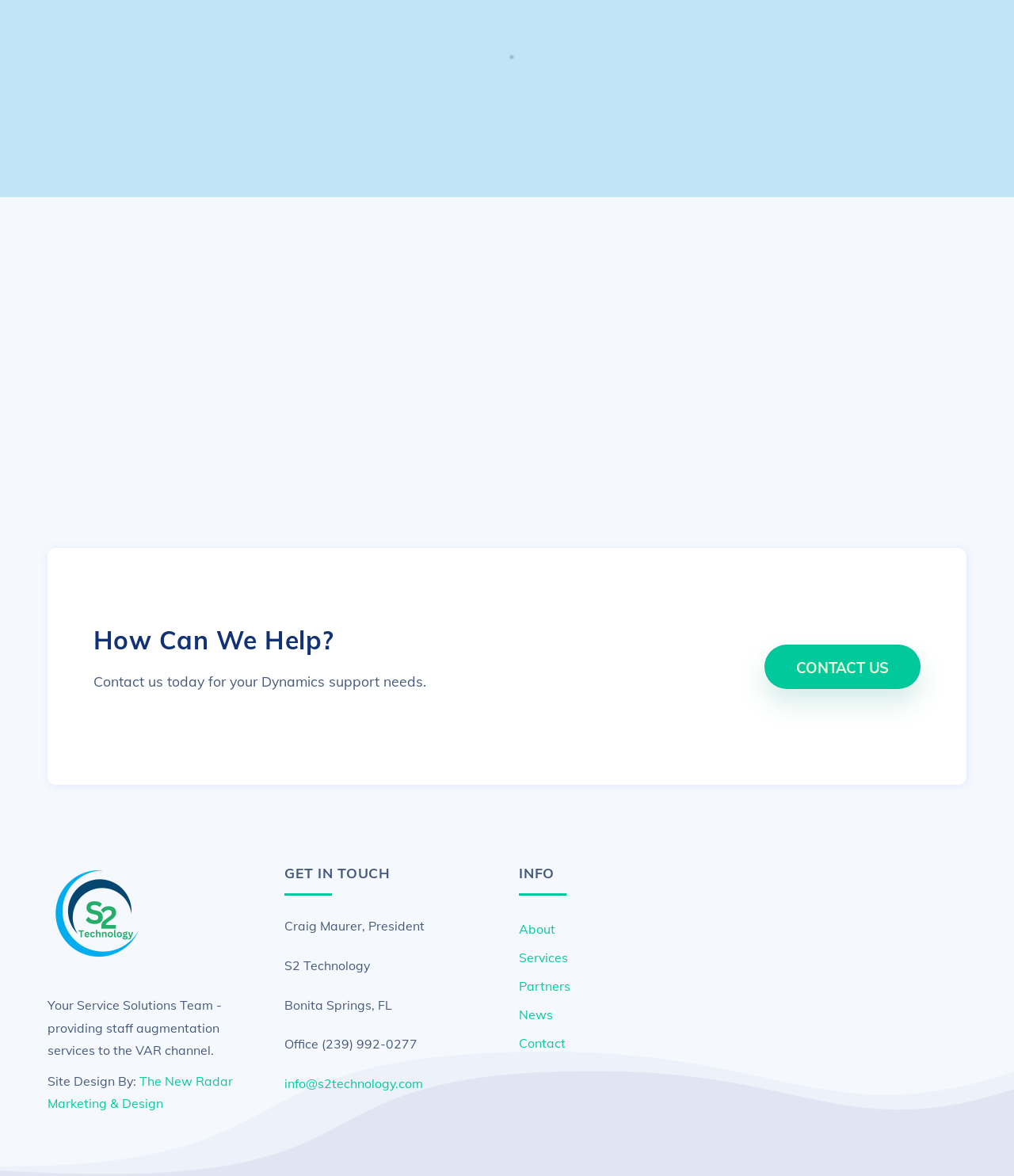Locate the bounding box coordinates of the element I should click to achieve the following instruction: "Visit 'S2 Technology'".

[0.047, 0.803, 0.145, 0.823]